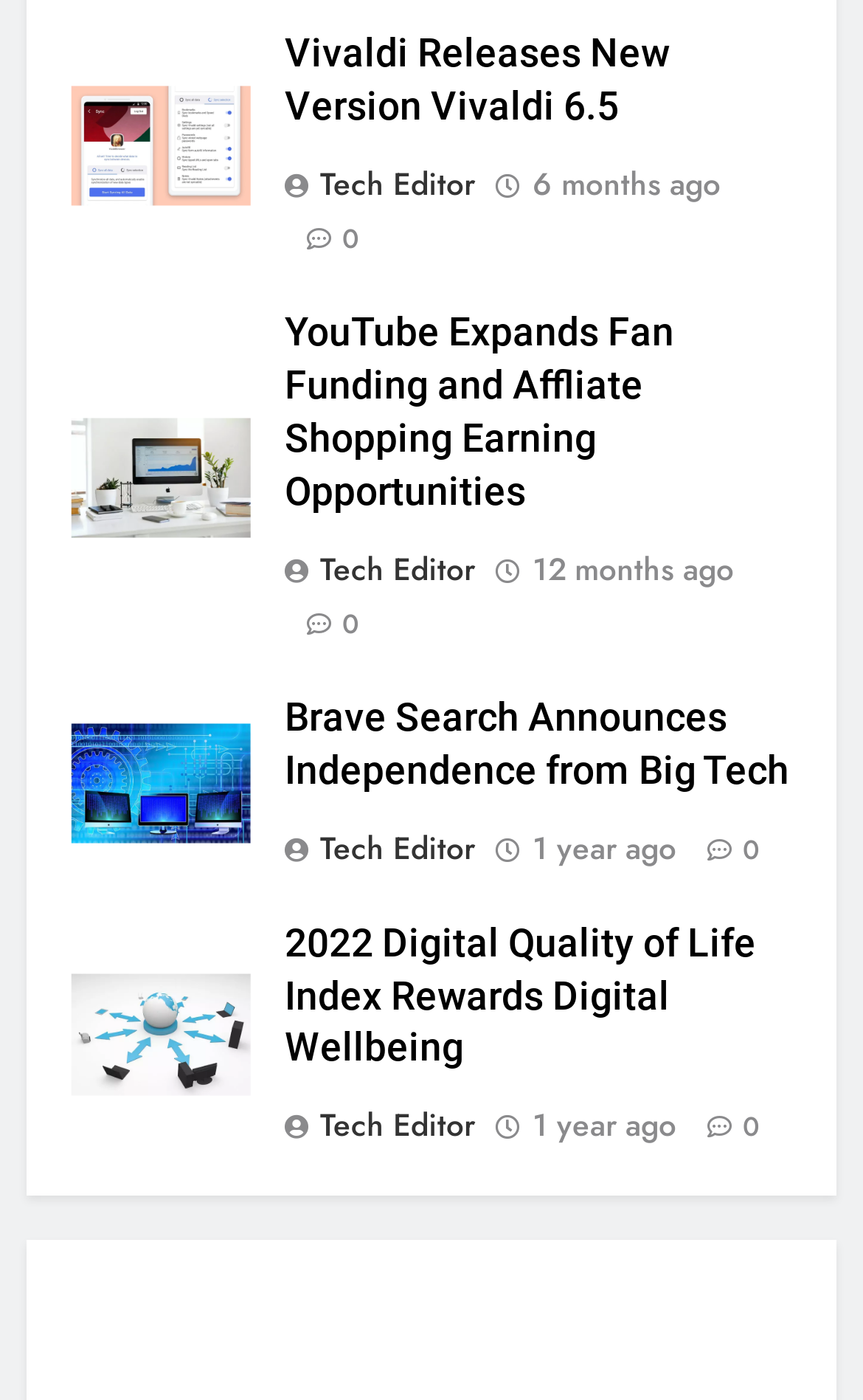Find the bounding box coordinates of the area that needs to be clicked in order to achieve the following instruction: "access January 2021". The coordinates should be specified as four float numbers between 0 and 1, i.e., [left, top, right, bottom].

None